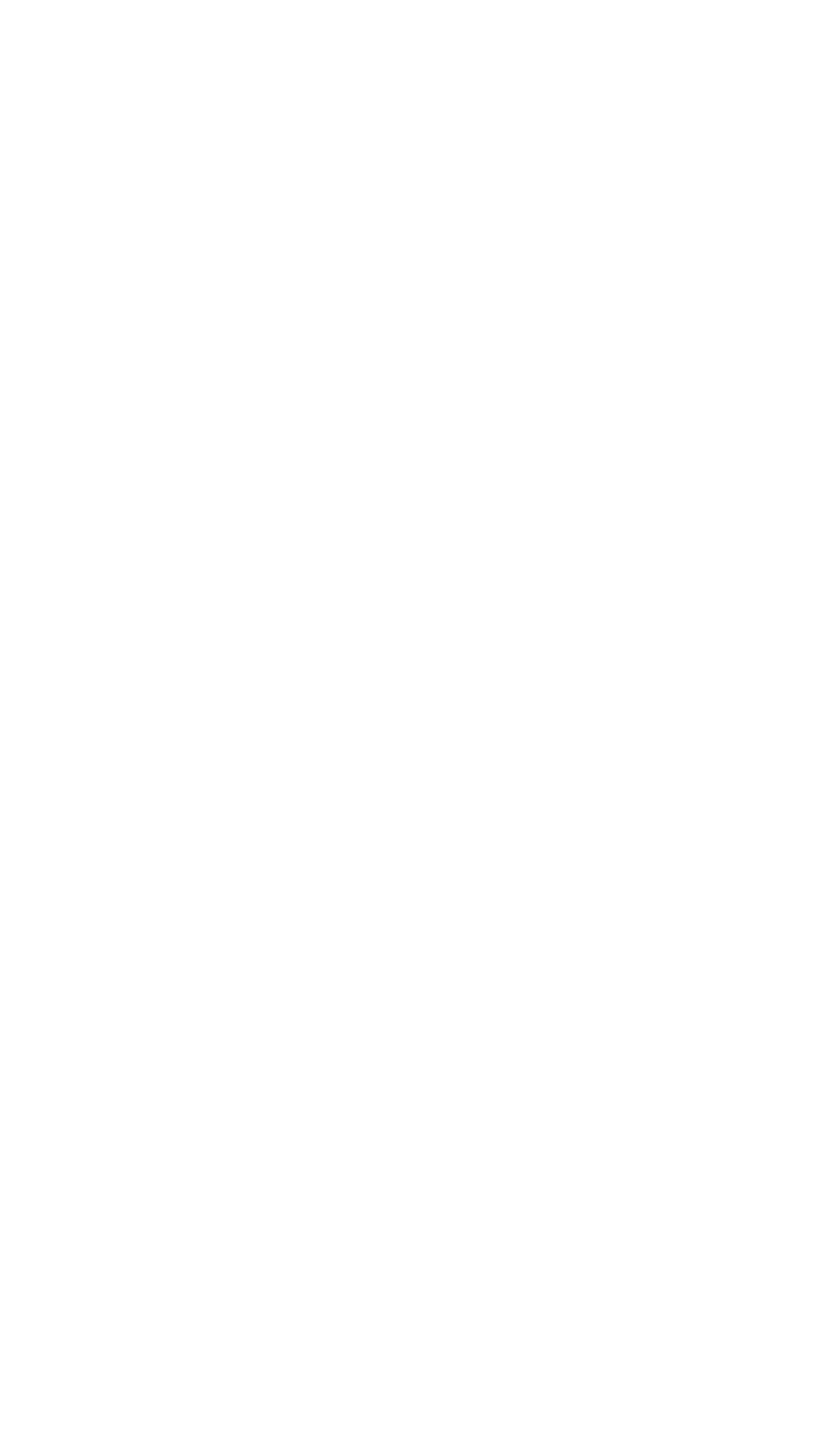Please specify the bounding box coordinates for the clickable region that will help you carry out the instruction: "Check the latest version of your browser".

[0.051, 0.675, 0.841, 0.728]